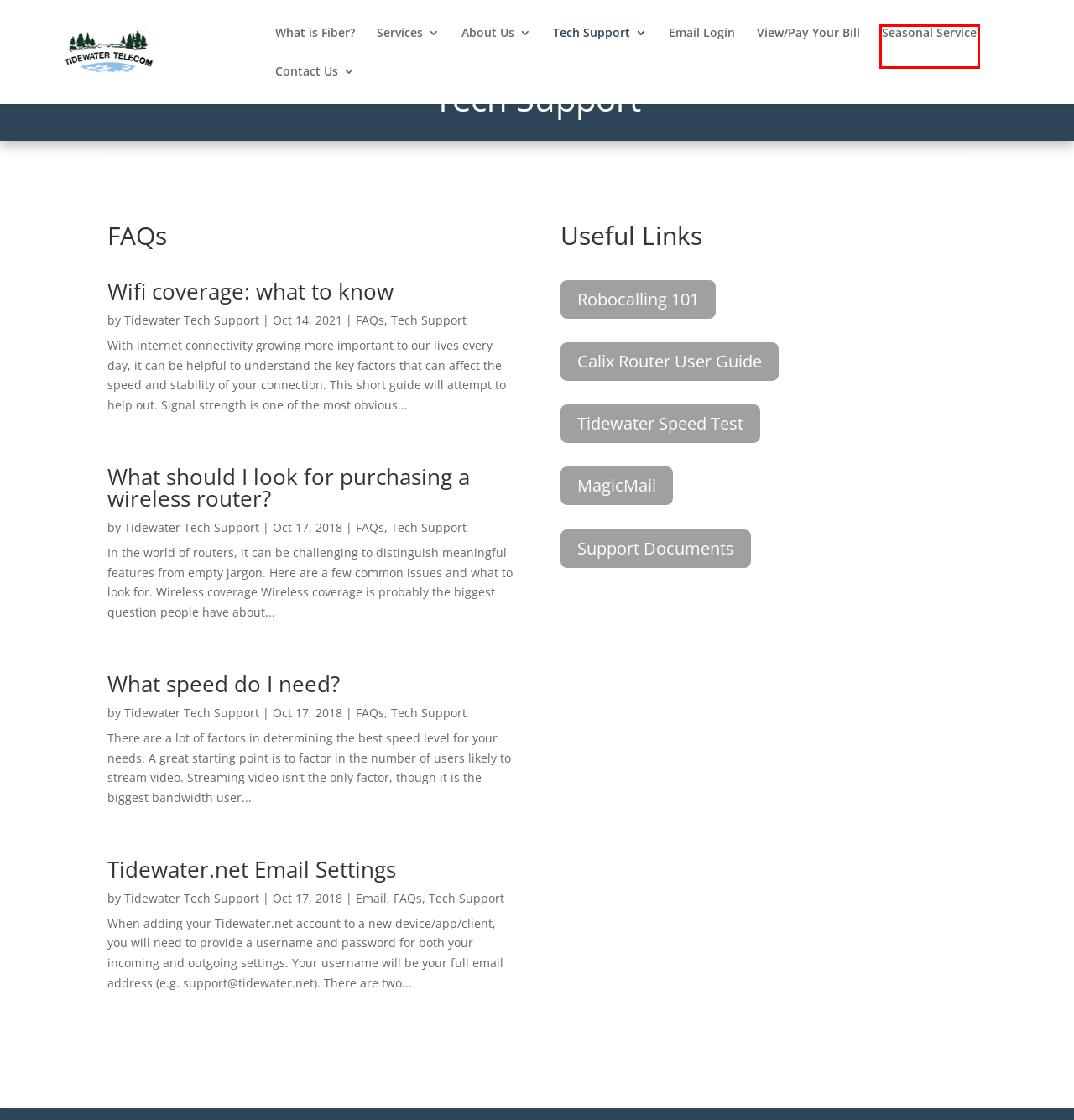Examine the screenshot of a webpage with a red bounding box around a UI element. Your task is to identify the webpage description that best corresponds to the new webpage after clicking the specified element. The given options are:
A. MagicMail Server: Login Page
B. Setting Up an Online Billing Account - Tidewater.net - Connecting Maine to the future!
C. Wifi coverage: what to know - Tidewater.net - Connecting Maine to the future!
D. Email Archives - Tidewater.net - Connecting Maine to the future!
E. Tidewater.net Email Settings - Tidewater.net - Connecting Maine to the future!
F. Services - Tidewater.net - Connecting Maine to the future!
G. FAQs Archives - Tidewater.net - Connecting Maine to the future!
H. Seasonal Service Changes - Tidewater.net - Connecting Maine to the future!

H